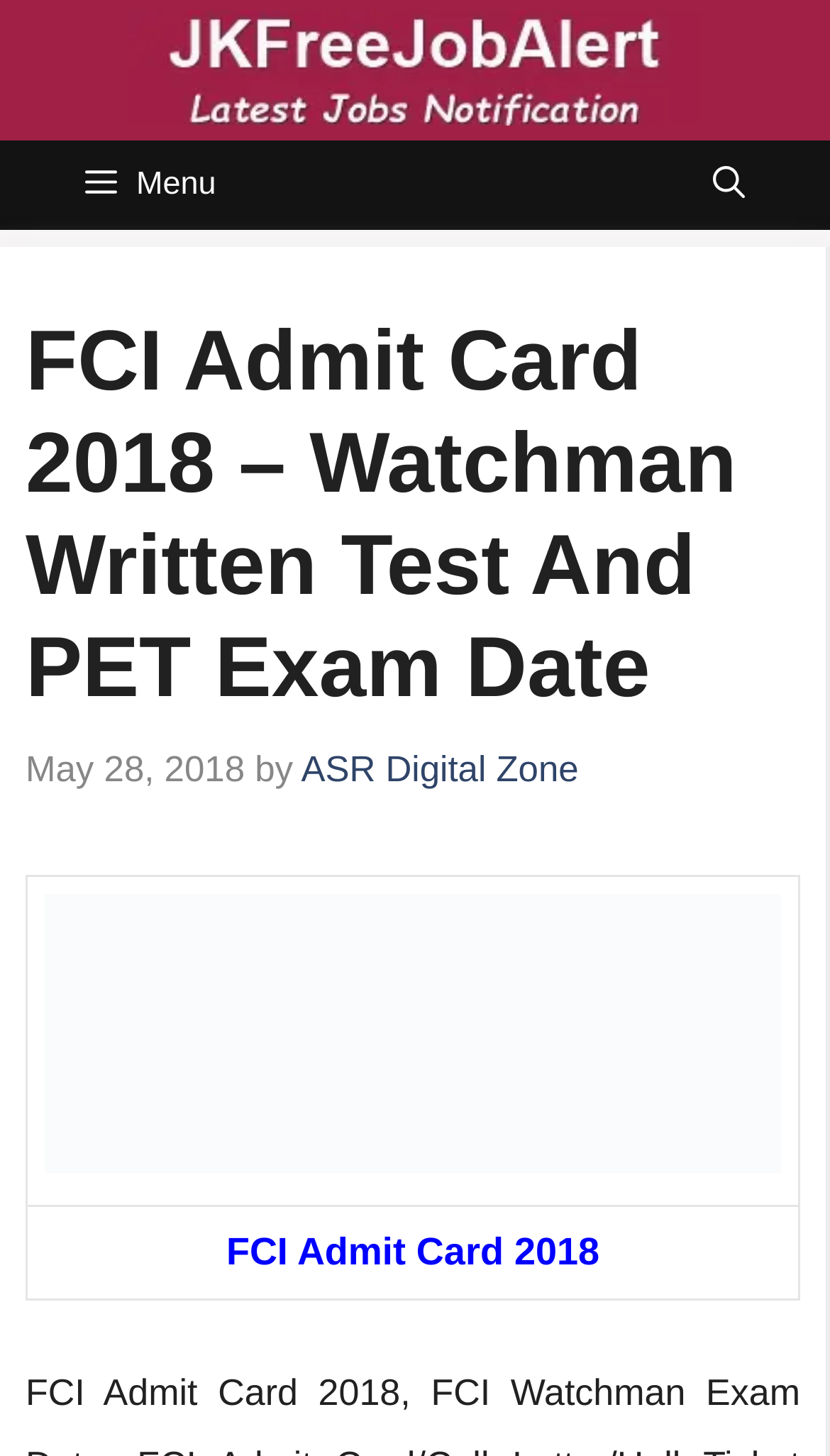Based on the image, please respond to the question with as much detail as possible:
What is the purpose of the table on the webpage?

The table on the webpage contains two rows, each with a link to FCI Admit Card information, suggesting that the purpose of the table is to display this information to the user.